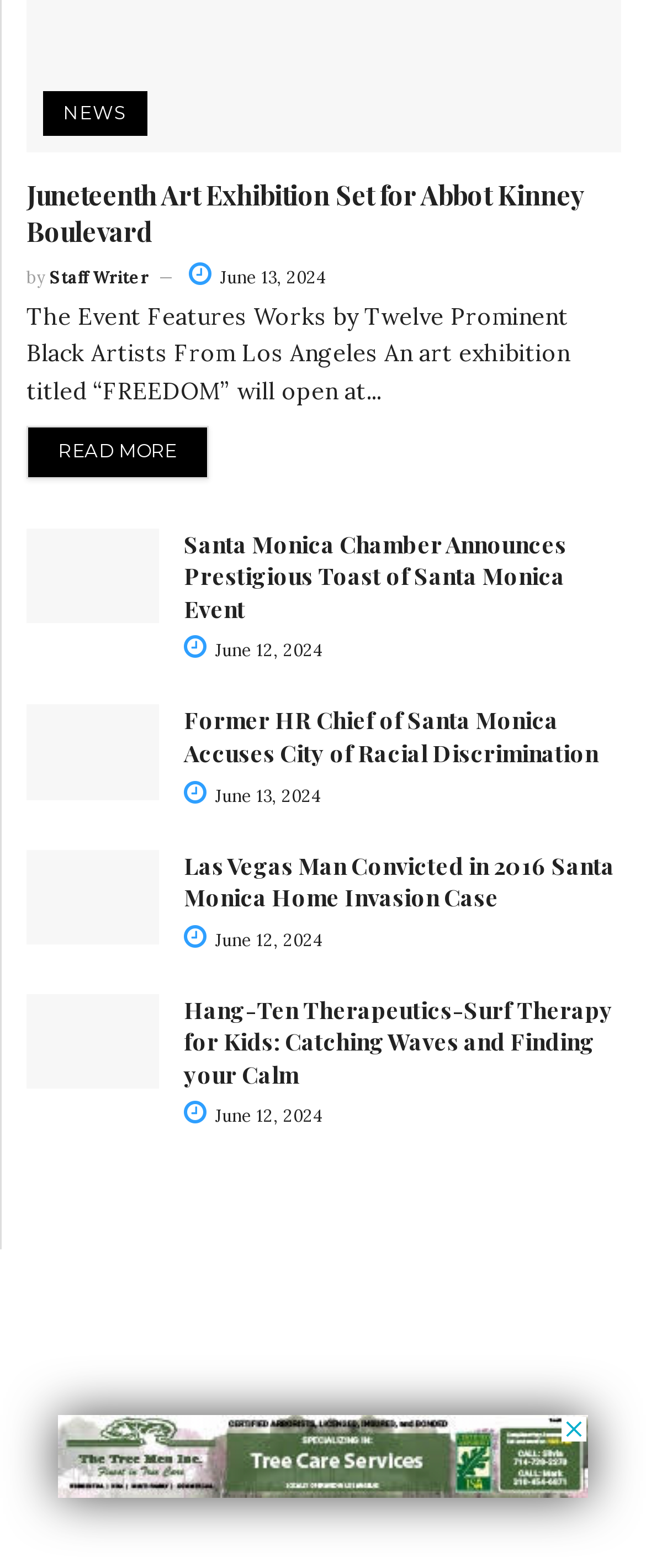Please identify the bounding box coordinates of the area that needs to be clicked to follow this instruction: "View Santa Monica Chamber Announces Prestigious Toast of Santa Monica Event".

[0.041, 0.337, 0.246, 0.397]